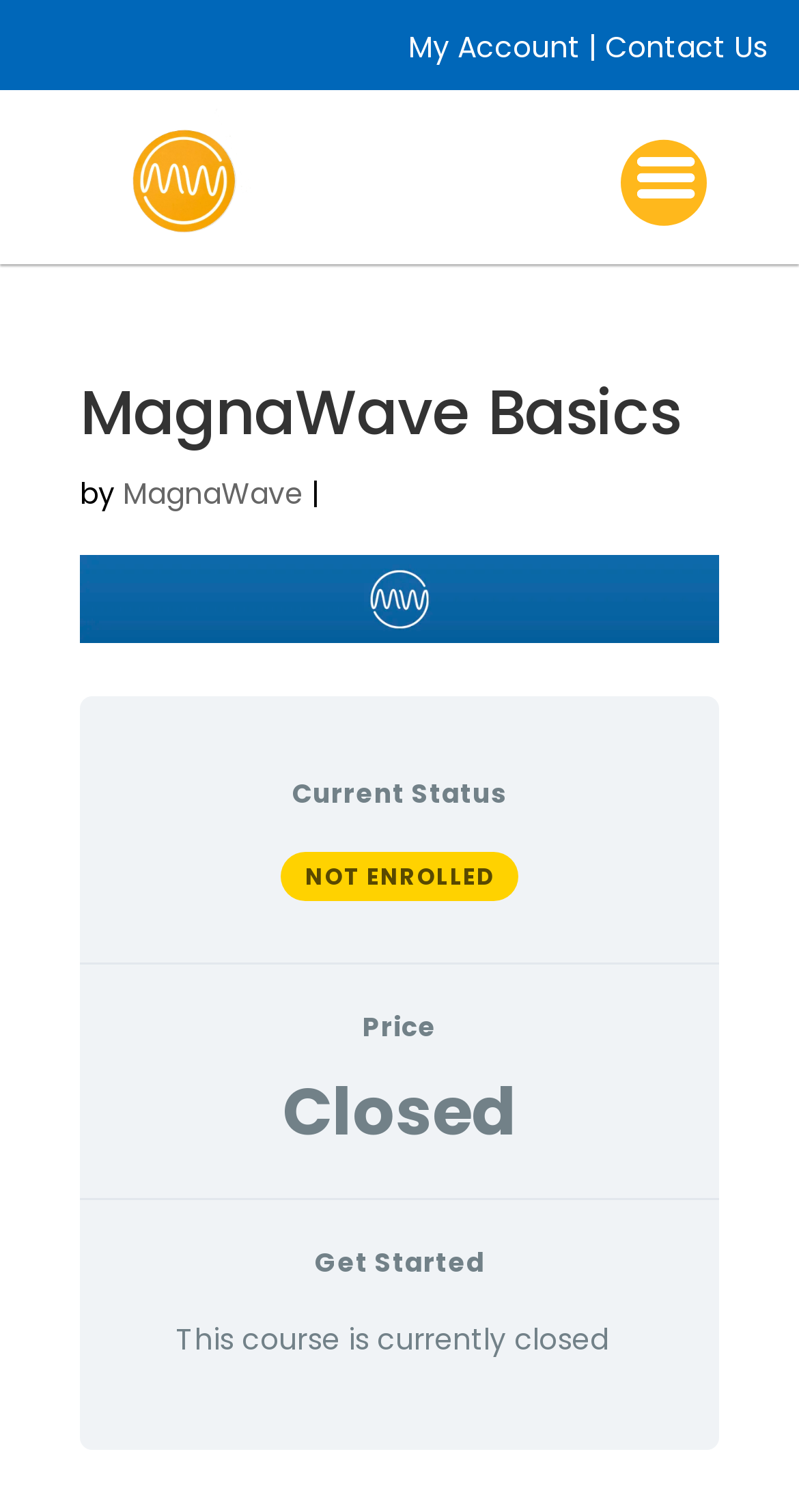What is the price of the course?
Provide a well-explained and detailed answer to the question.

Although there is a 'Price' section on the webpage, the actual price is not specified.